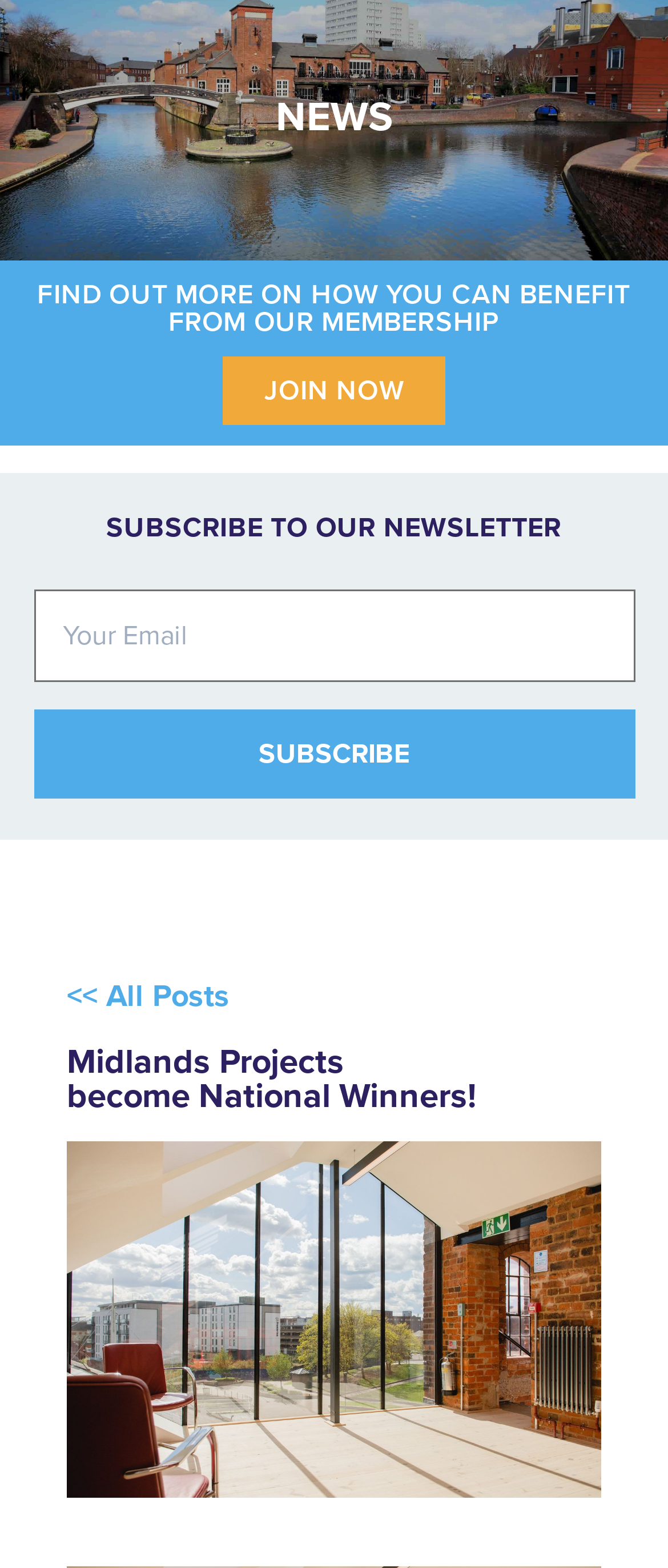Identify the bounding box of the UI element described as follows: "West Midlands Committee". Provide the coordinates as four float numbers in the range of 0 to 1 [left, top, right, bottom].

[0.0, 0.592, 1.0, 0.65]